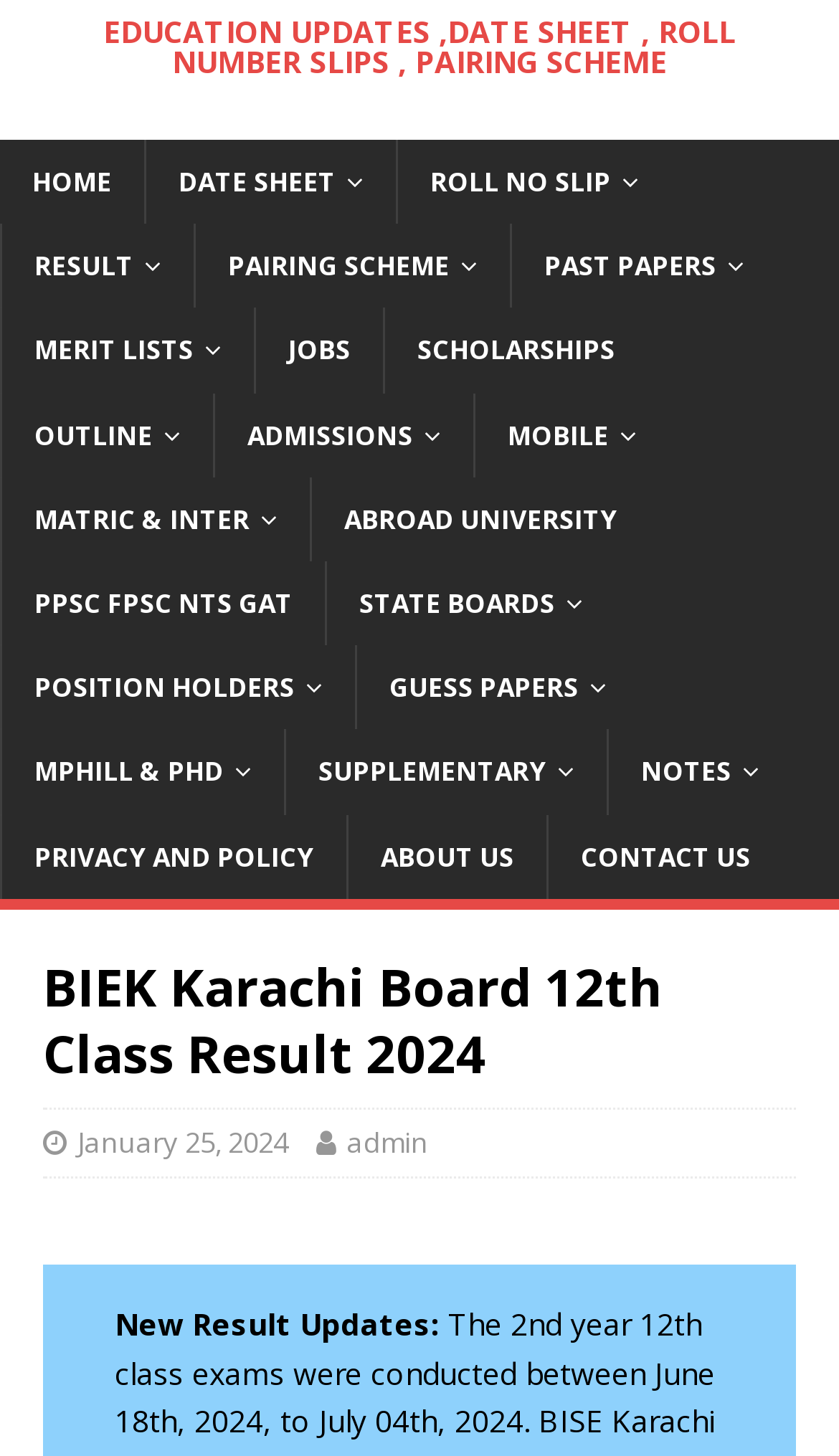Extract the bounding box coordinates for the UI element described by the text: "Notes". The coordinates should be in the form of [left, top, right, bottom] with values between 0 and 1.

[0.723, 0.501, 0.944, 0.559]